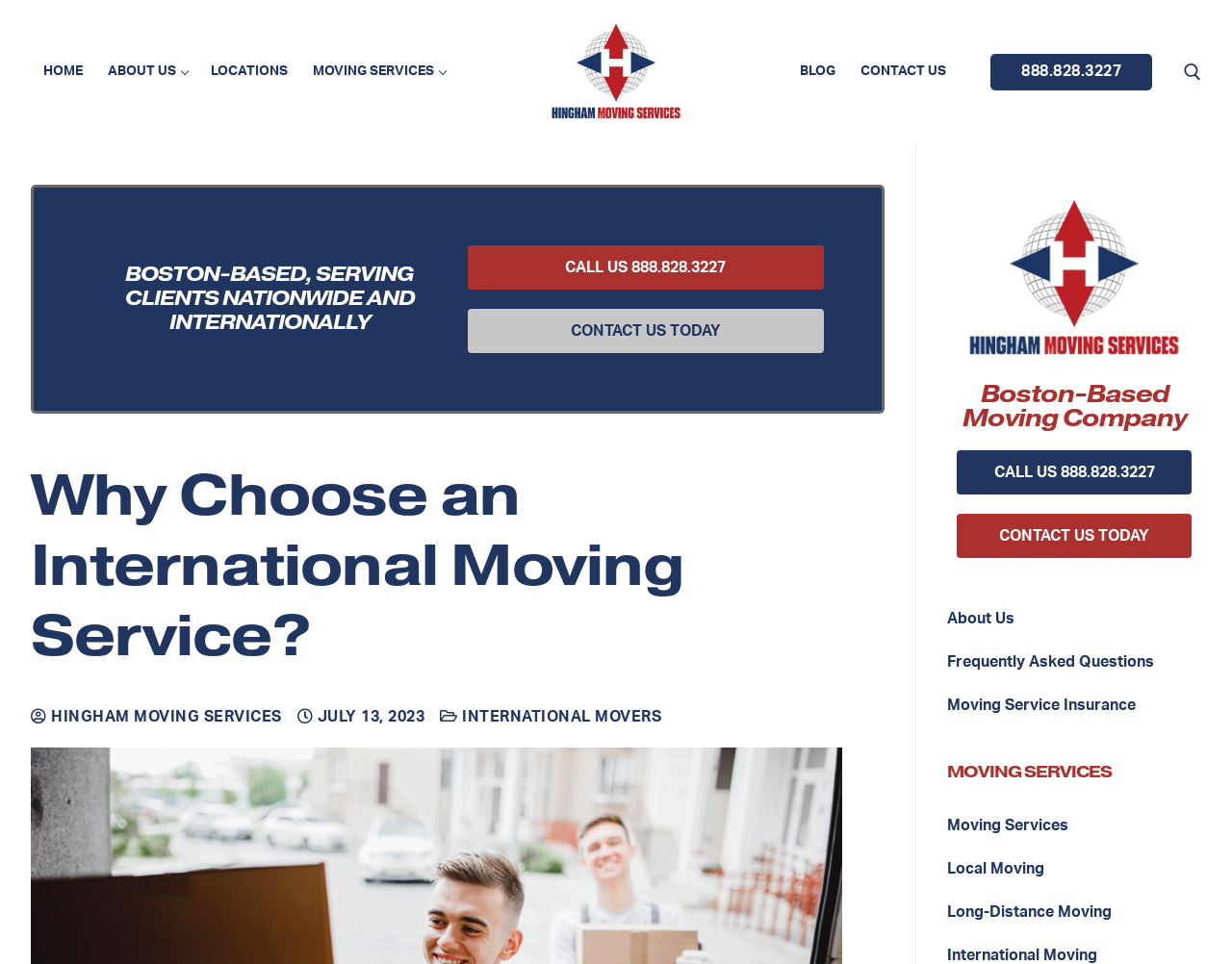Pinpoint the bounding box coordinates of the area that must be clicked to complete this instruction: "search for something".

[0.961, 0.066, 0.975, 0.084]